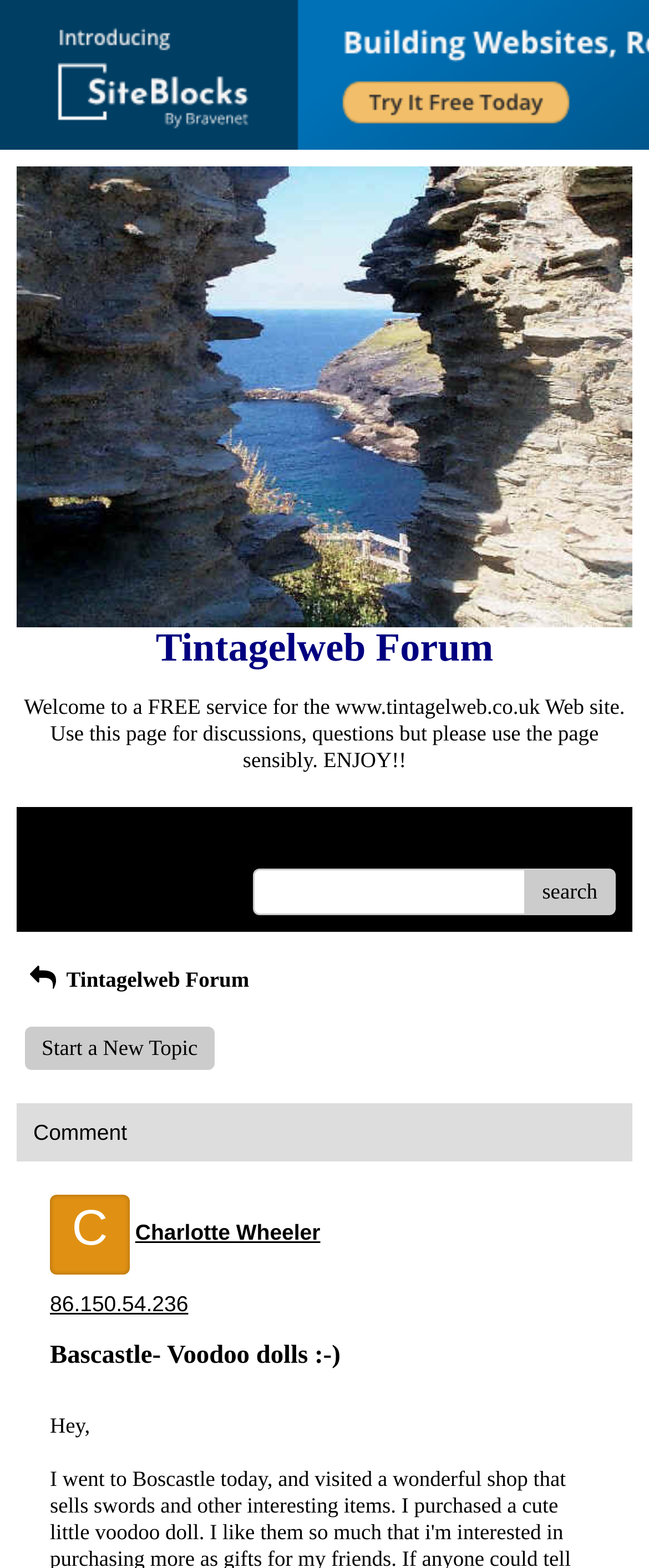Can you identify the bounding box coordinates of the clickable region needed to carry out this instruction: 'Return to the website'? The coordinates should be four float numbers within the range of 0 to 1, stated as [left, top, right, bottom].

[0.026, 0.389, 0.974, 0.403]